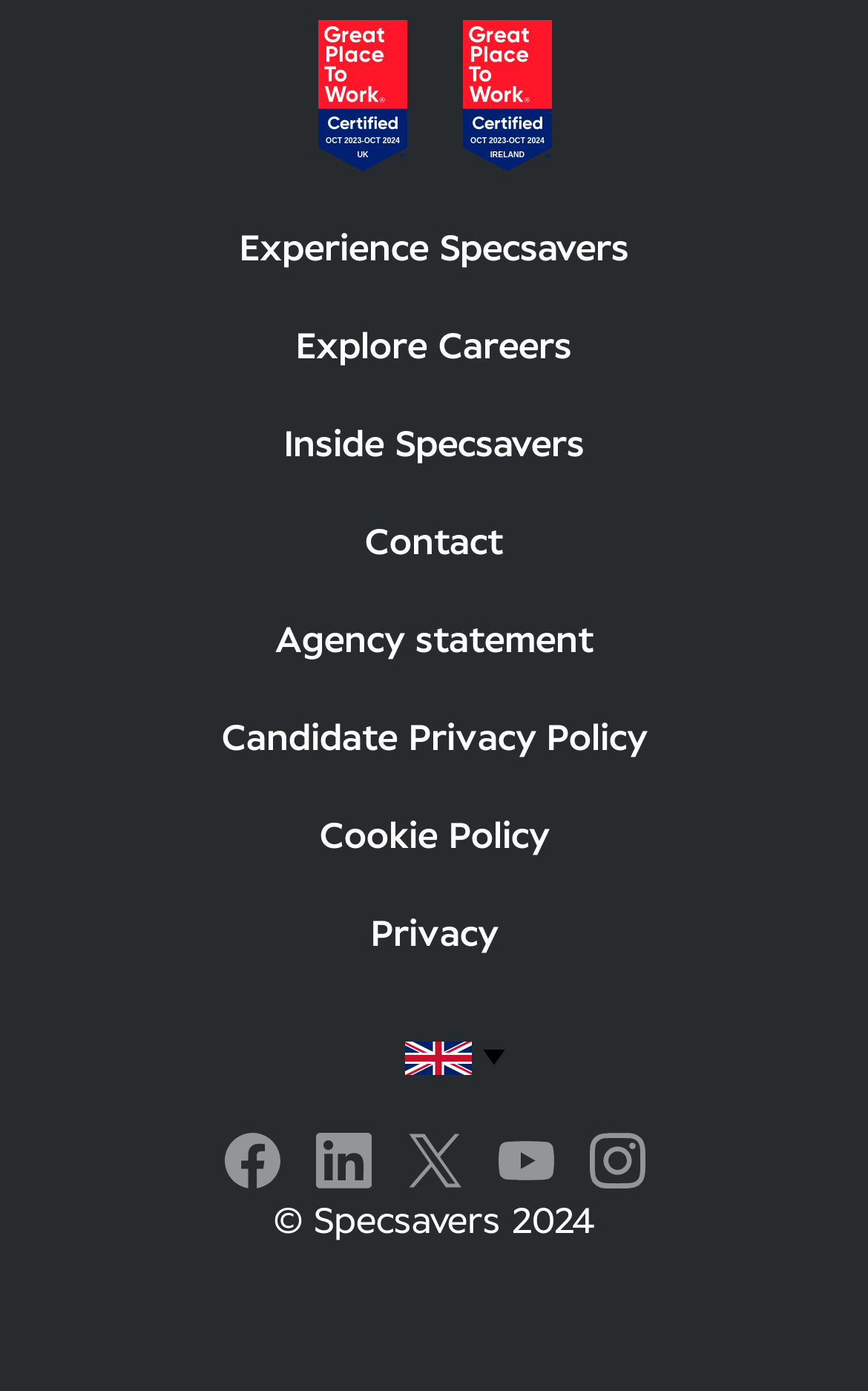Determine the bounding box coordinates of the UI element described below. Use the format (top-left x, top-left y, bottom-right x, bottom-right y) with floating point numbers between 0 and 1: Menu

None